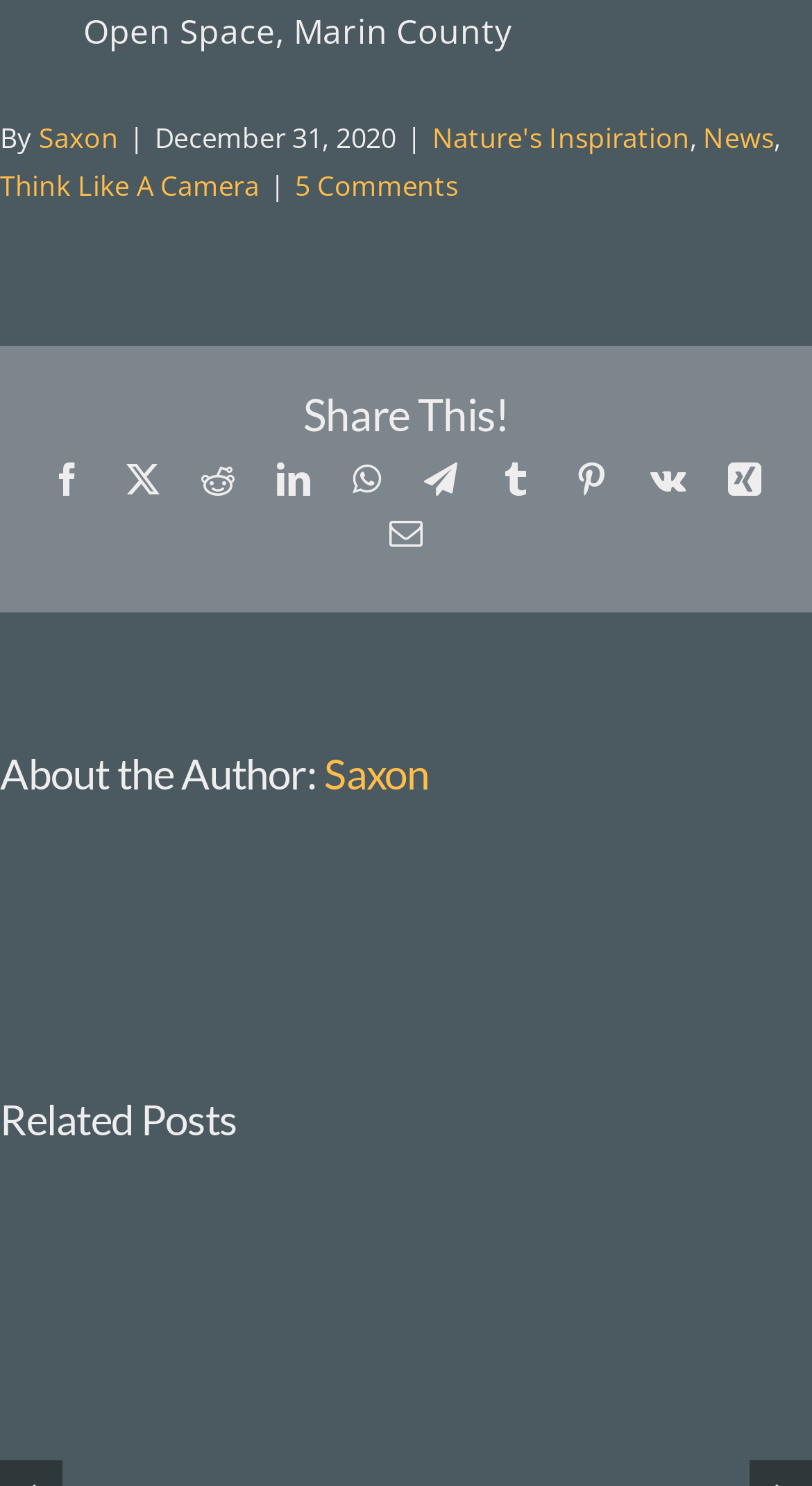Please identify the bounding box coordinates of the element that needs to be clicked to execute the following command: "View the related post about Cropping a Magnolia Branch". Provide the bounding box using four float numbers between 0 and 1, formatted as [left, top, right, bottom].

[0.0, 0.794, 1.0, 0.825]